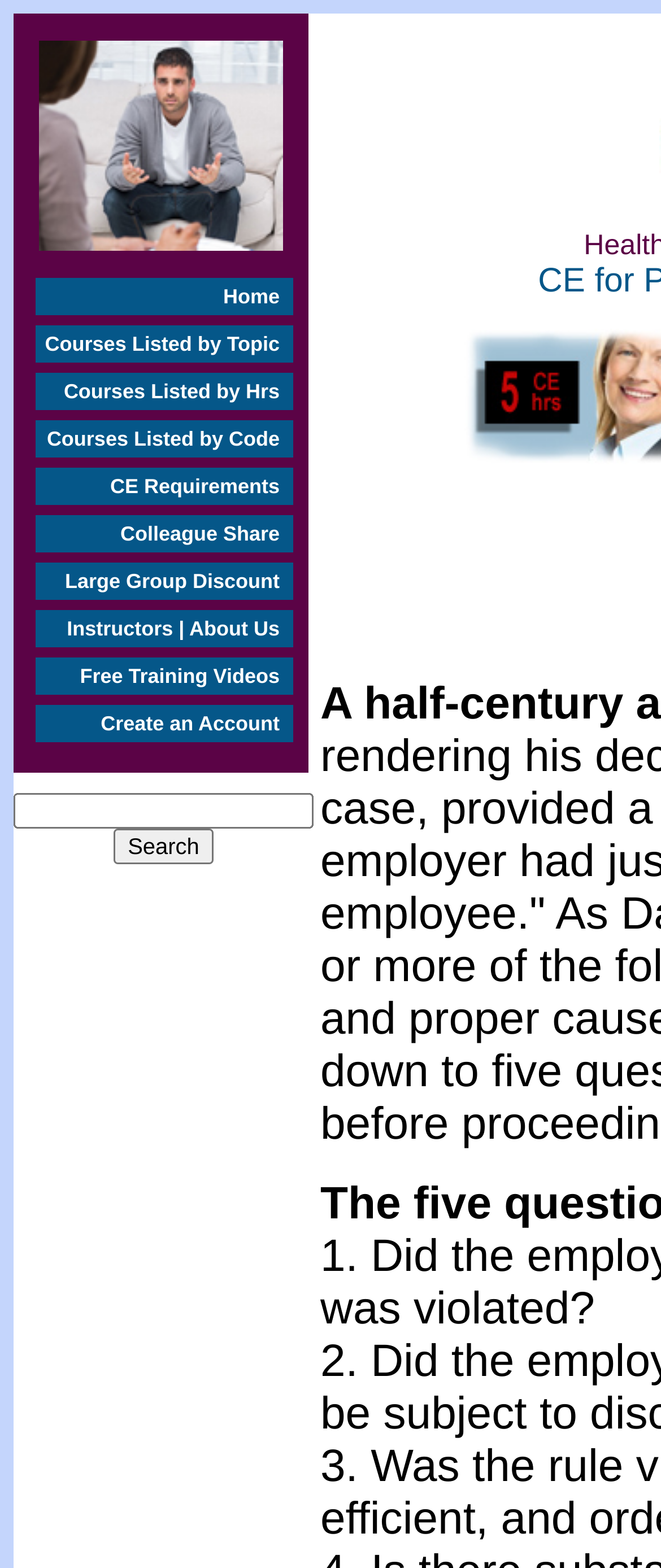Please determine the bounding box coordinates of the section I need to click to accomplish this instruction: "Go to Home page".

[0.054, 0.171, 0.444, 0.201]